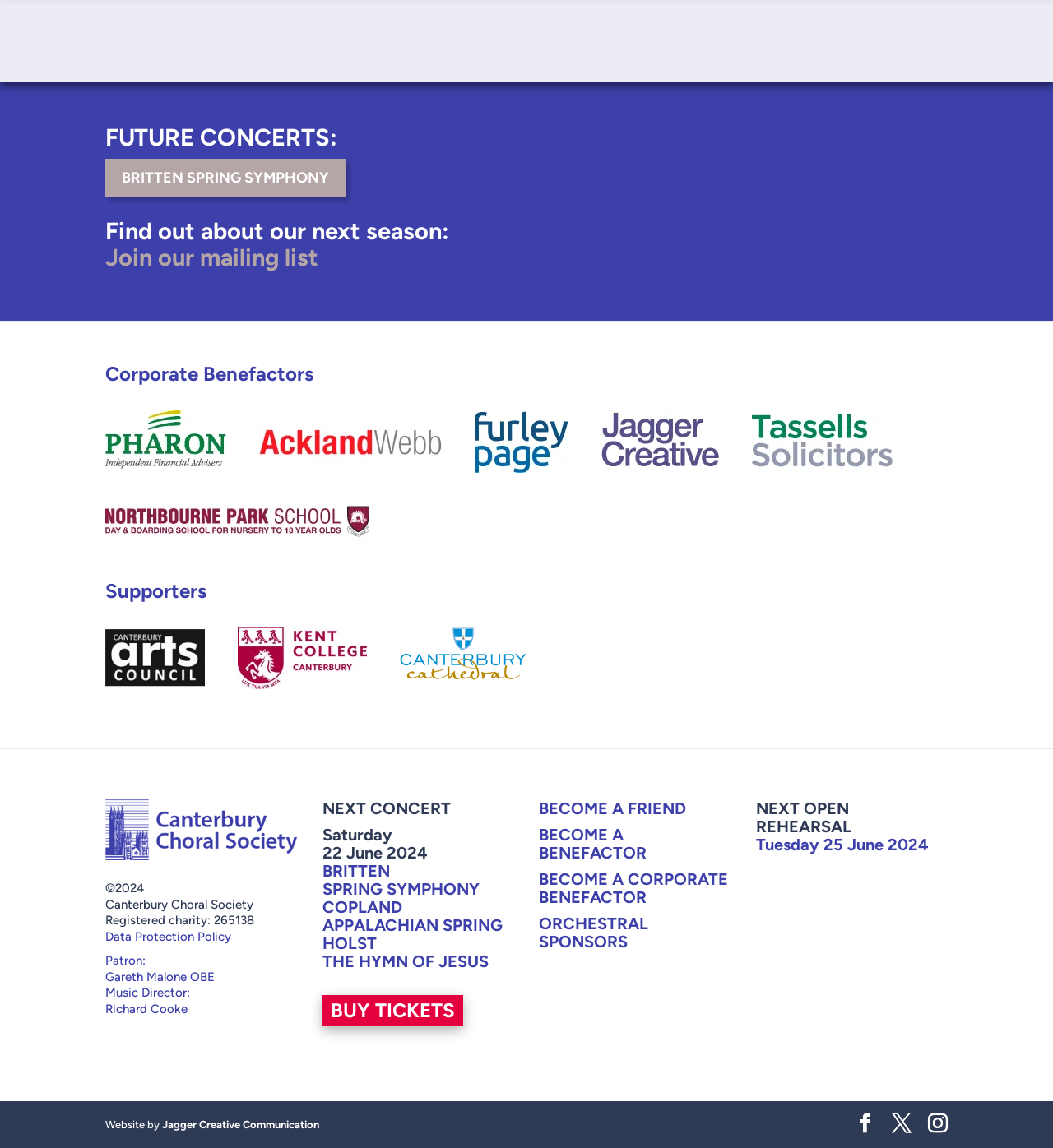Respond with a single word or short phrase to the following question: 
What is the date of the next open rehearsal?

Tuesday 25 June 2024